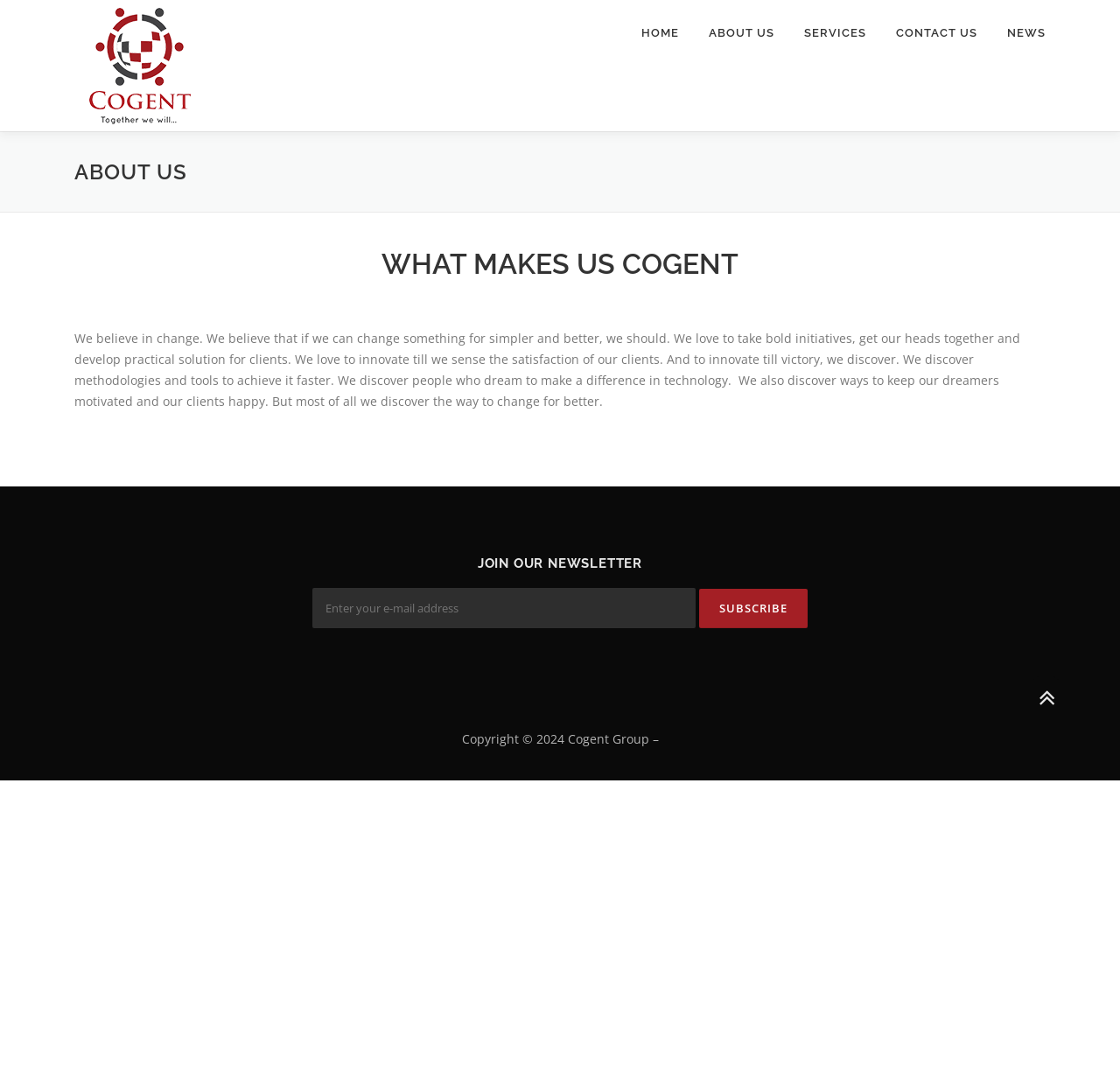What is the text of the main heading?
Answer the question in as much detail as possible.

The main heading is located below the navigation menu, and it reads 'ABOUT US', indicating that this webpage is about the company Cogent Group.